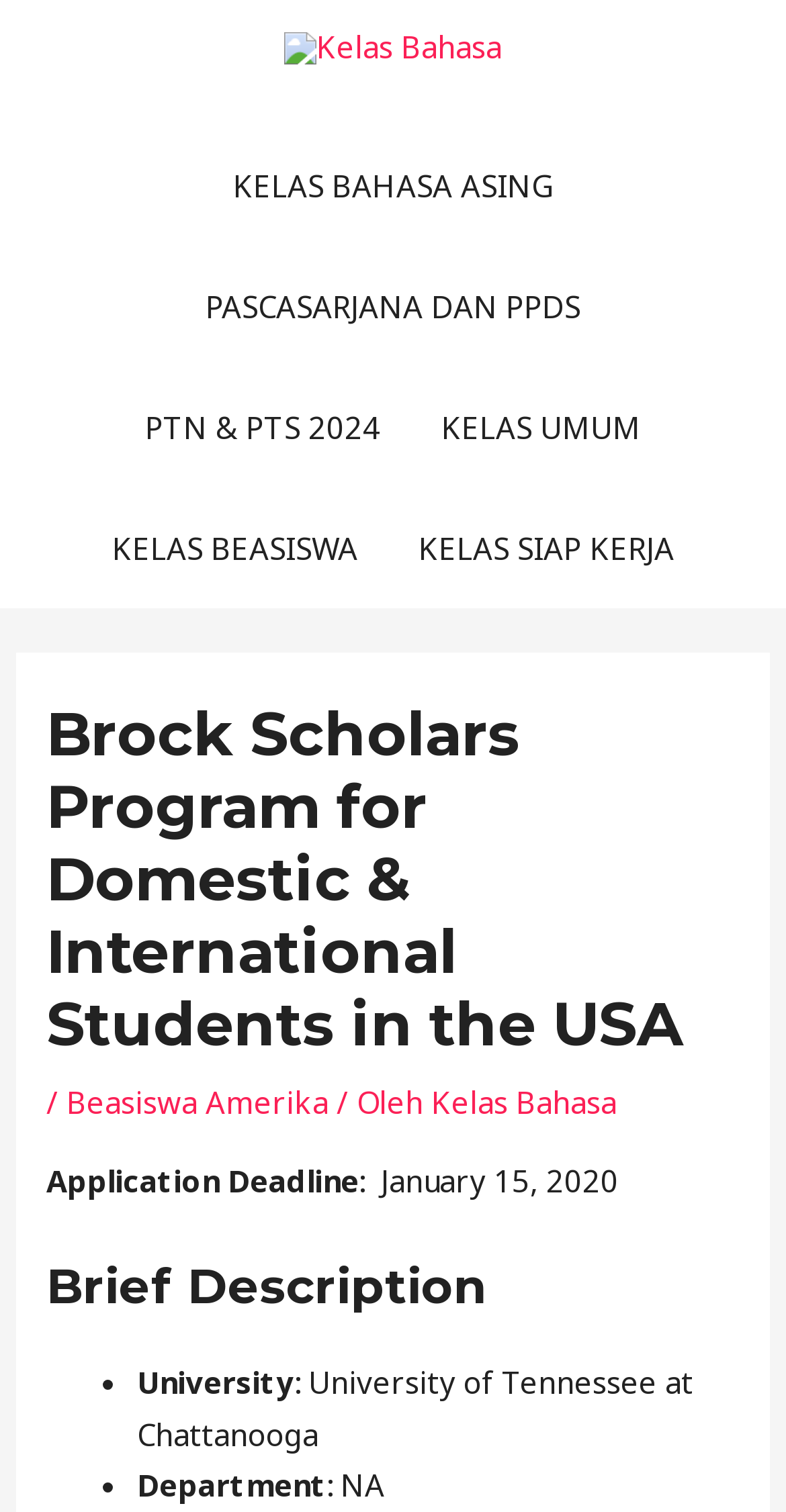Please identify the bounding box coordinates of the element's region that needs to be clicked to fulfill the following instruction: "Check the application deadline". The bounding box coordinates should consist of four float numbers between 0 and 1, i.e., [left, top, right, bottom].

[0.059, 0.767, 0.457, 0.794]